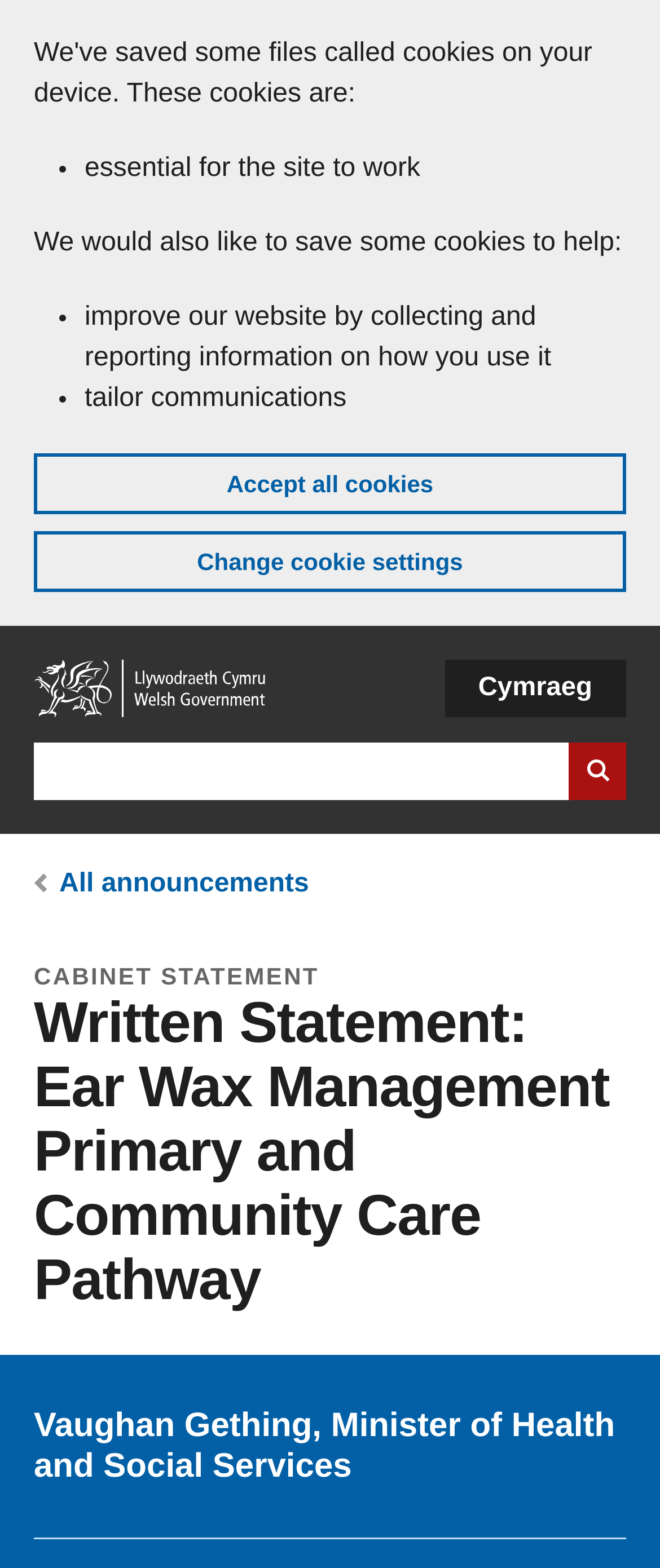Please provide the bounding box coordinates for the UI element as described: "Home". The coordinates must be four floats between 0 and 1, represented as [left, top, right, bottom].

[0.051, 0.421, 0.41, 0.457]